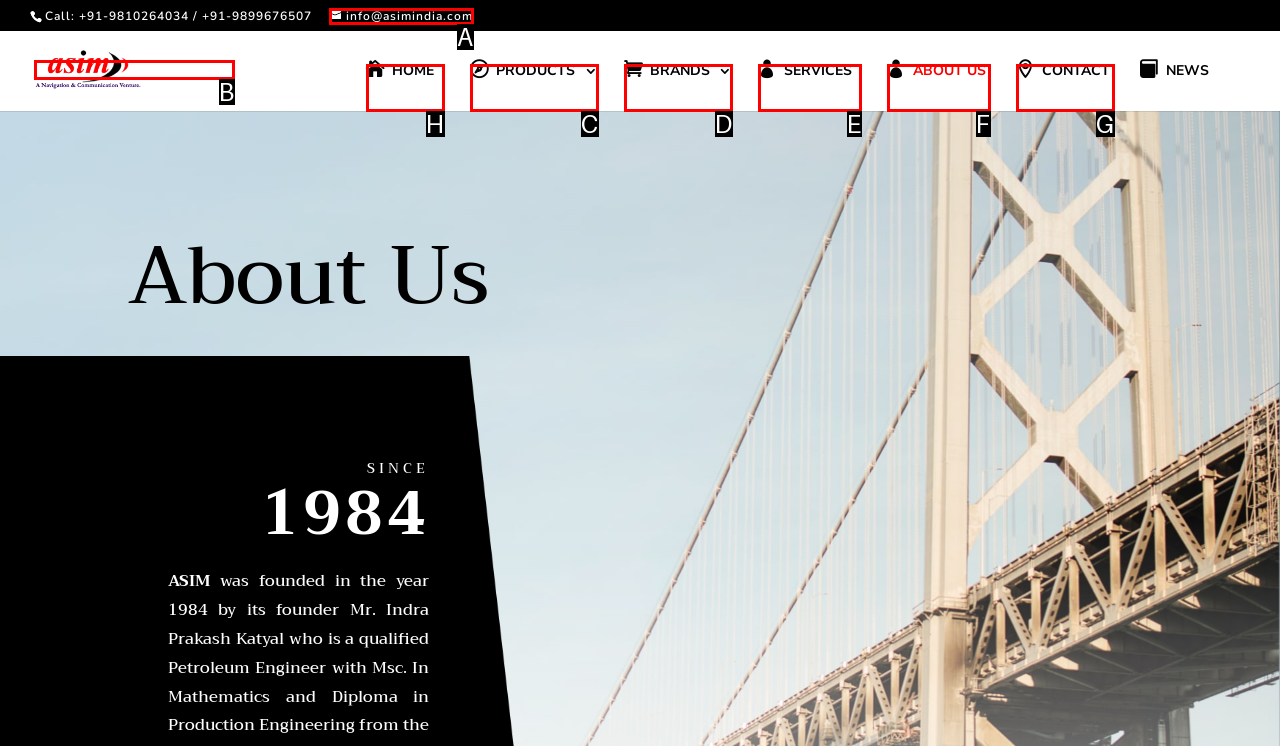To execute the task: Click the HOME link, which one of the highlighted HTML elements should be clicked? Answer with the option's letter from the choices provided.

H